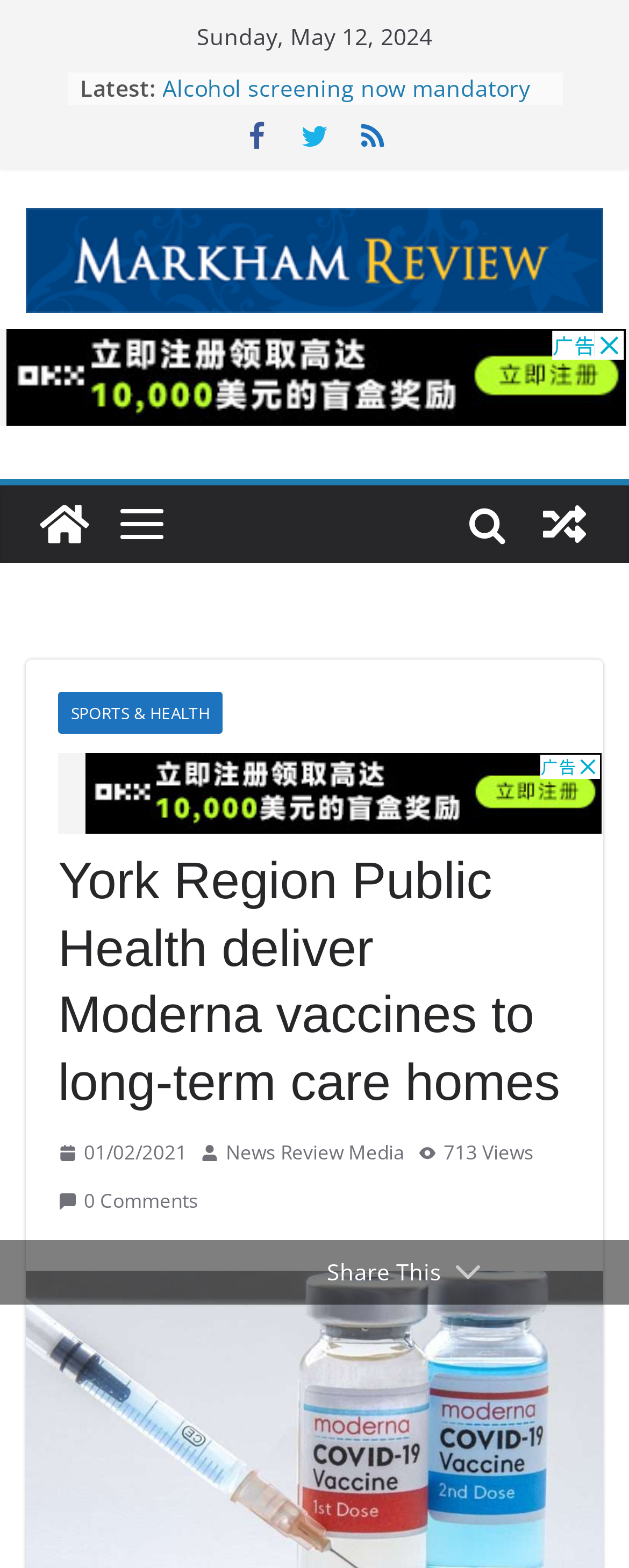Find the bounding box coordinates of the area that needs to be clicked in order to achieve the following instruction: "Go to the Markham Review homepage". The coordinates should be specified as four float numbers between 0 and 1, i.e., [left, top, right, bottom].

[0.041, 0.133, 0.959, 0.2]